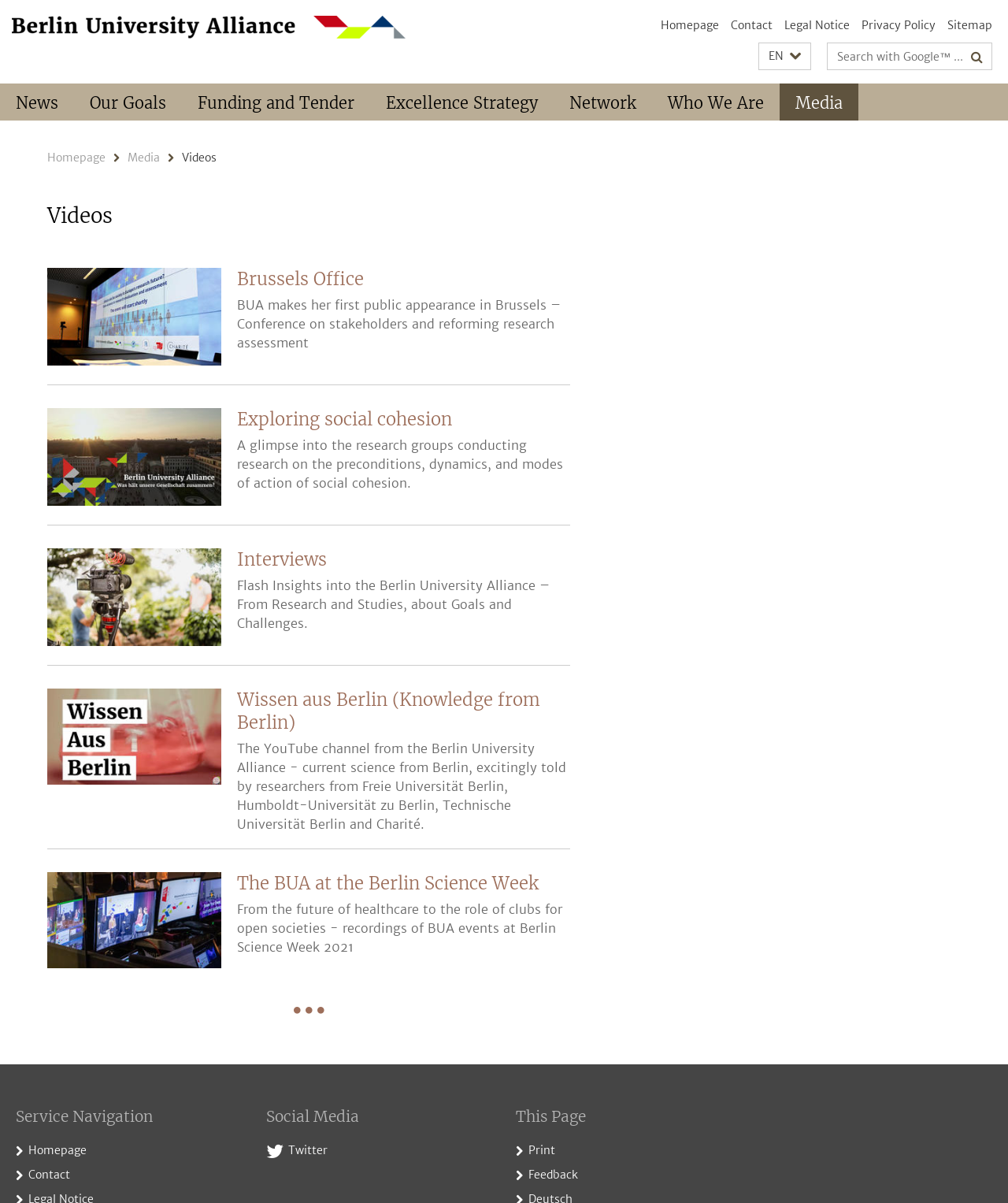Identify the bounding box coordinates of the region I need to click to complete this instruction: "Search for videos".

[0.821, 0.036, 0.984, 0.058]